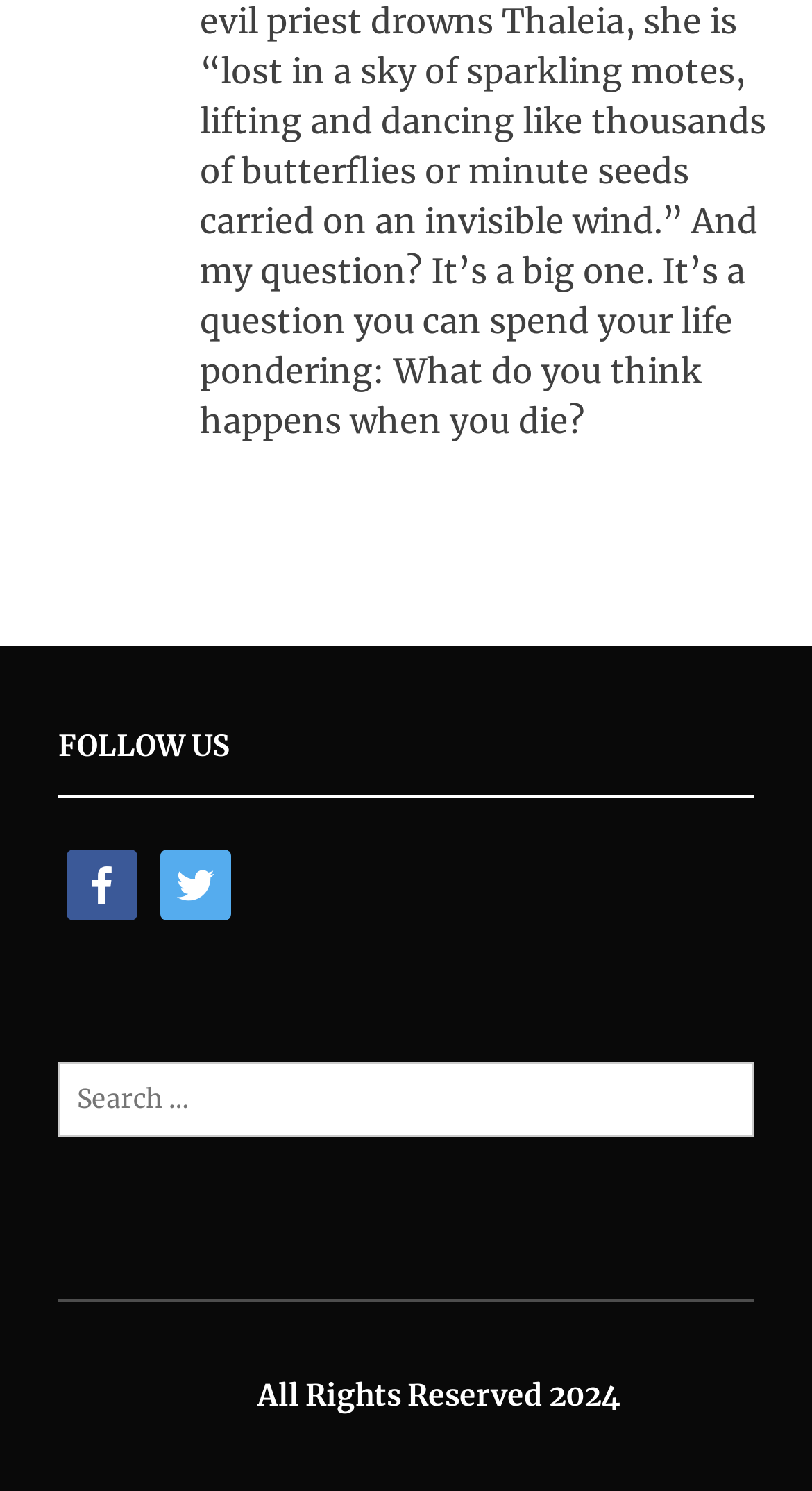What is the purpose of the search box?
Please give a detailed and elaborate explanation in response to the question.

The search box is located at the bottom of the page, and it has a label 'Search for:' which indicates that it is used to search for something on the website.